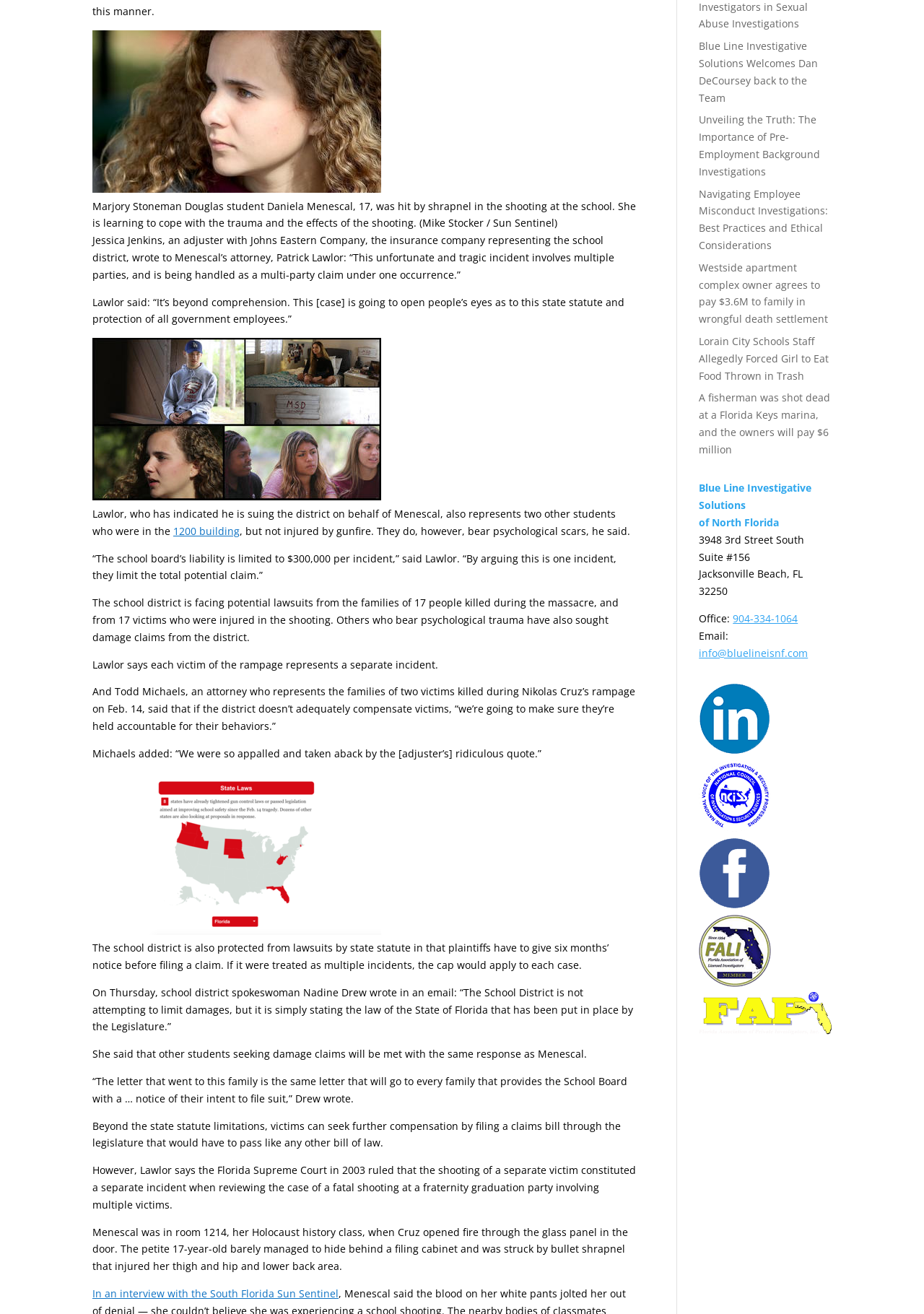For the following element description, predict the bounding box coordinates in the format (top-left x, top-left y, bottom-right x, bottom-right y). All values should be floating point numbers between 0 and 1. Description: alt="FAPI logo"

[0.756, 0.779, 0.9, 0.79]